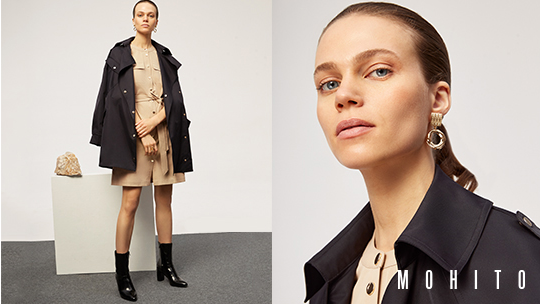Generate a complete and detailed caption for the image.

The image showcases a fashionable model presenting the latest collection from MOHITO, specifically the Spring Essentials for 2020. On the left, the model stands confidently in a stylish beige dress layered with a sleek navy trench coat, complemented by glossy black ankle boots. A unique rock sculpture adds an artistic touch to the budding spring aesthetic. The right side of the image captures a close-up of the model's face, highlighting her natural beauty and sophisticated look, accentuated by elegant earrings. The striking composition reflects the brand's emphasis on feminine elegance and contemporary style, perfectly encapsulating the collection's theme of harmony and natural beauty. The signature "MOHITO" appears at the bottom, reinforcing the brand identity amid the modern fashion landscape.